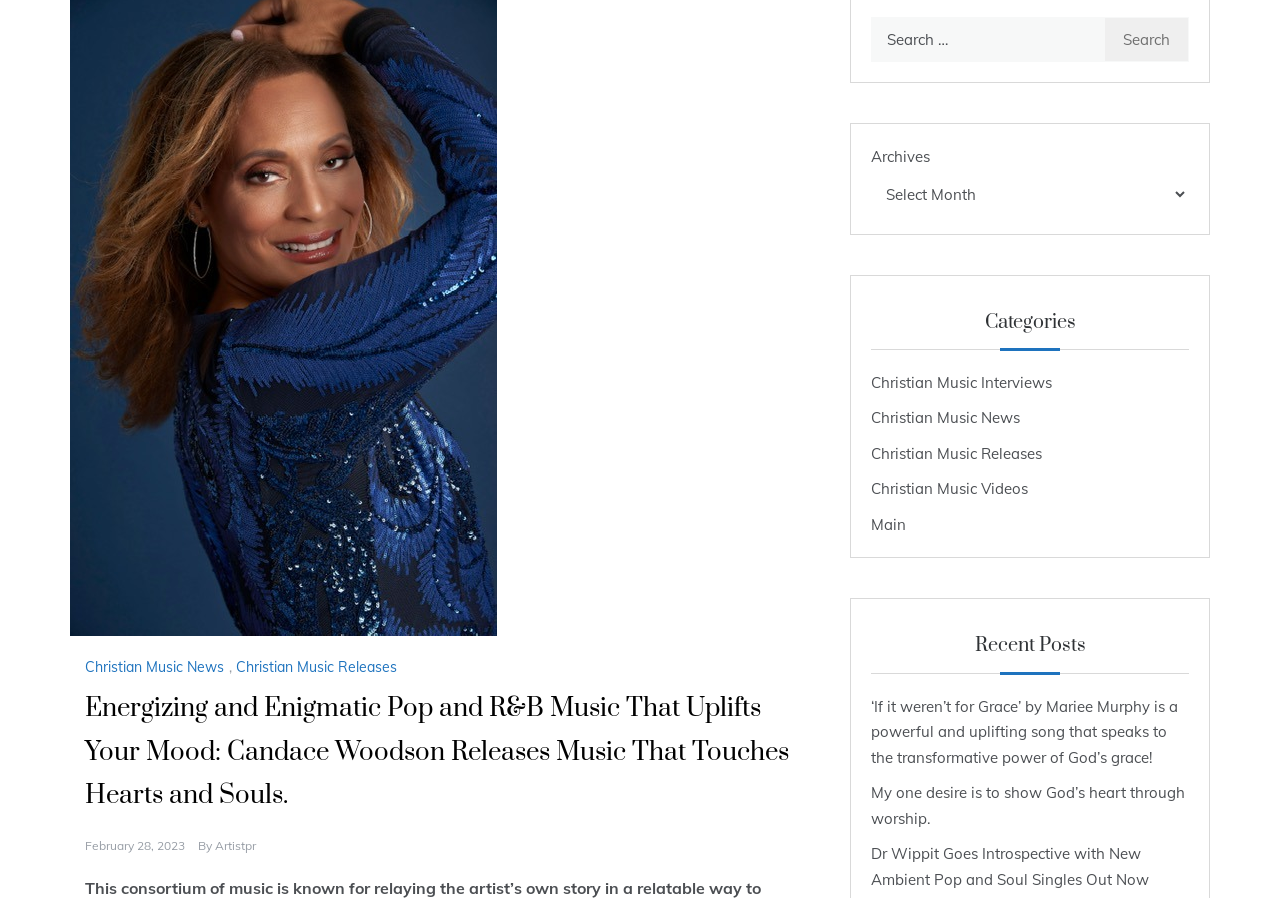Calculate the bounding box coordinates of the UI element given the description: "Christian Music Releases".

[0.184, 0.733, 0.314, 0.753]